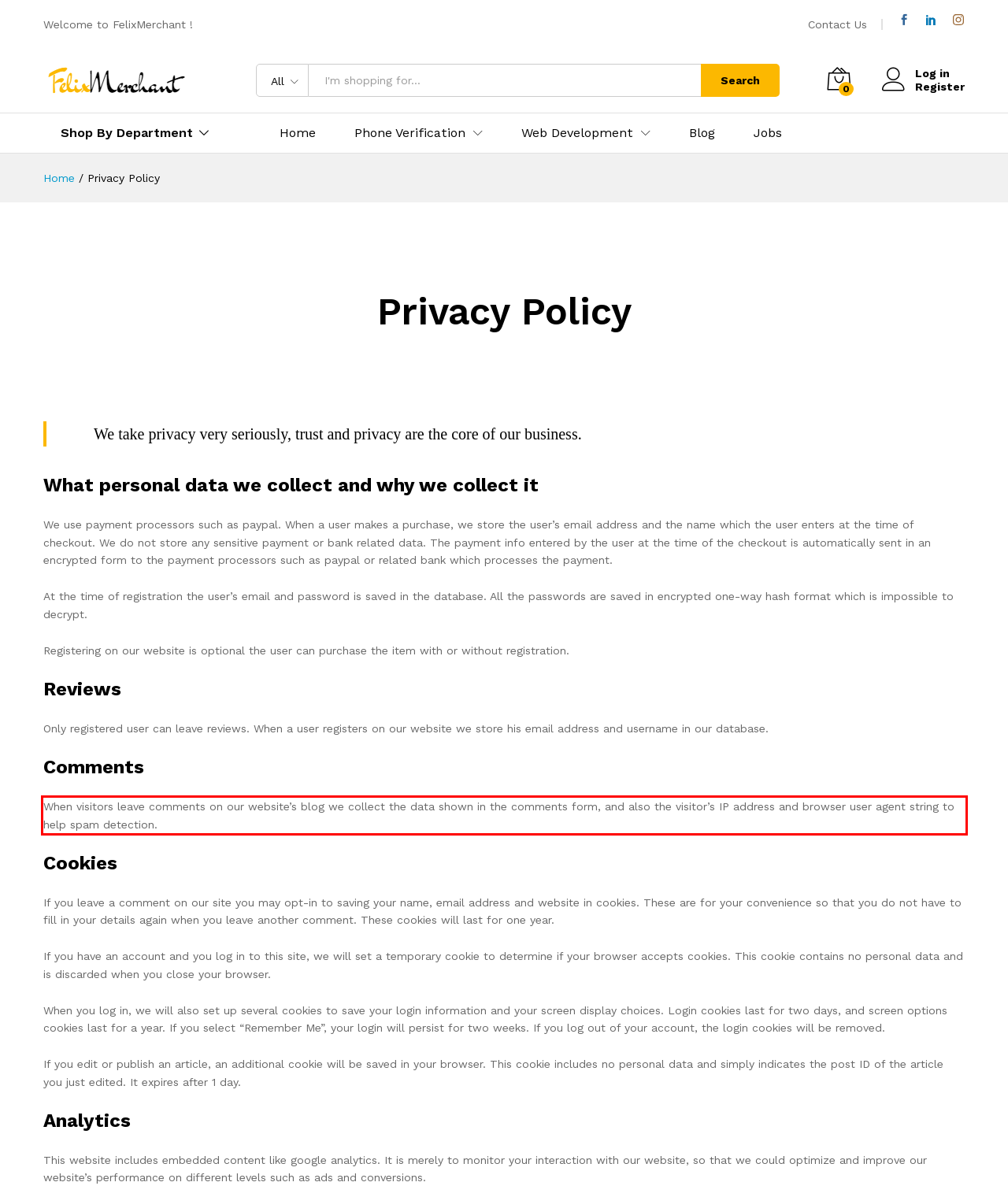You have a webpage screenshot with a red rectangle surrounding a UI element. Extract the text content from within this red bounding box.

When visitors leave comments on our website’s blog we collect the data shown in the comments form, and also the visitor’s IP address and browser user agent string to help spam detection.